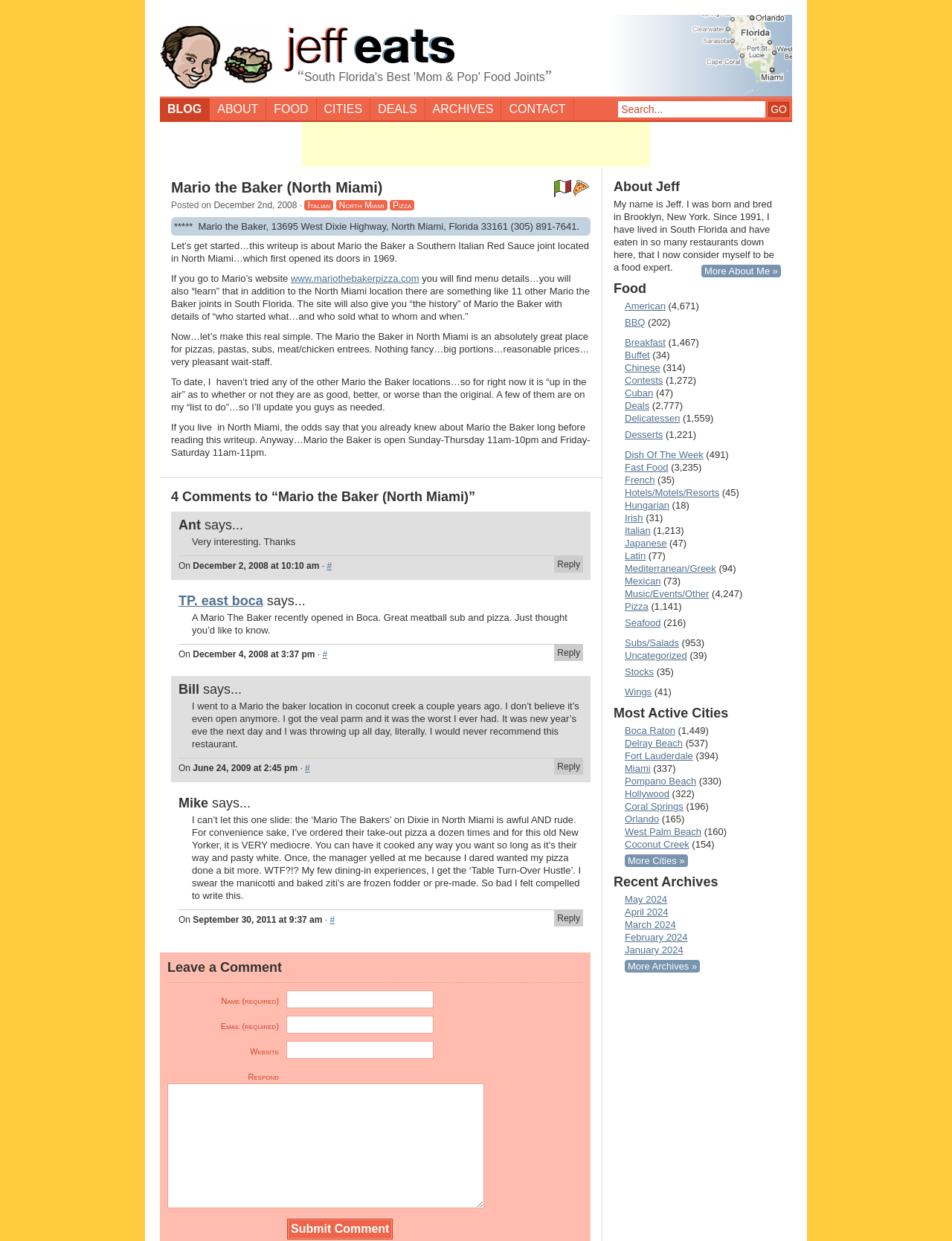Please specify the bounding box coordinates of the clickable section necessary to execute the following command: "Click on GO".

[0.807, 0.082, 0.829, 0.094]